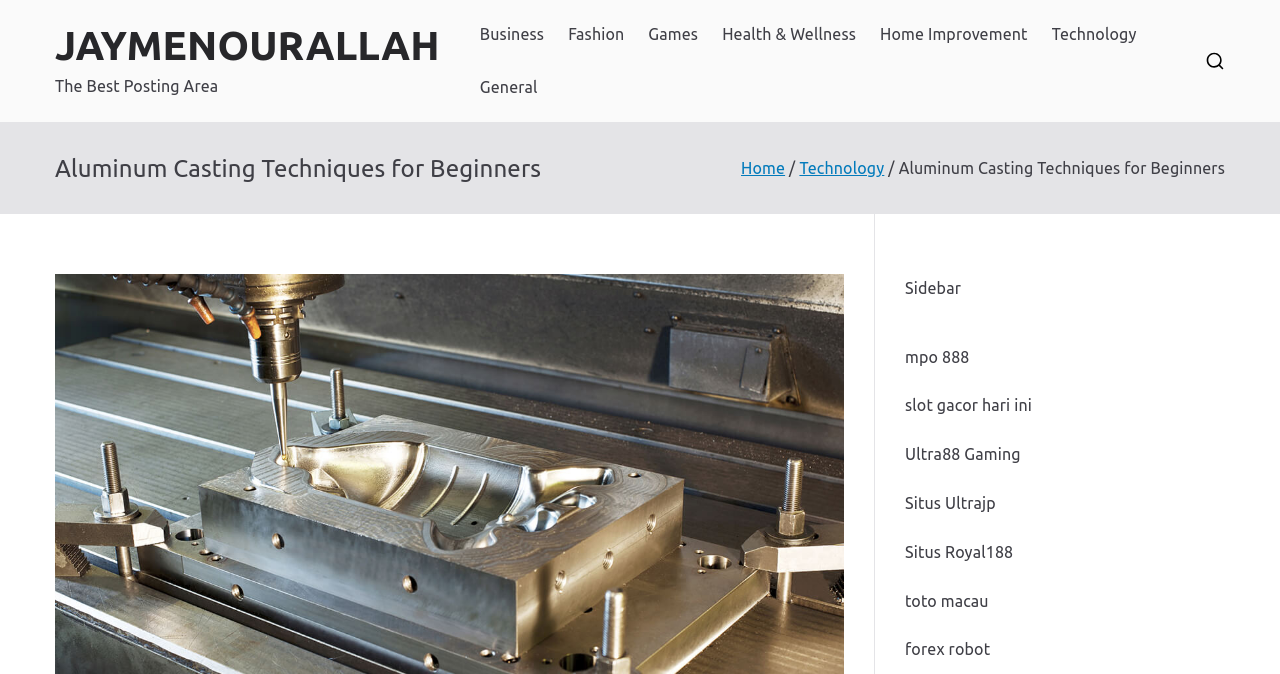How many links are in the breadcrumbs navigation?
Can you offer a detailed and complete answer to this question?

I examined the breadcrumbs navigation and found three links: 'Home', 'Technology', and 'Aluminum Casting Techniques for Beginners'. There are 3 links in total.